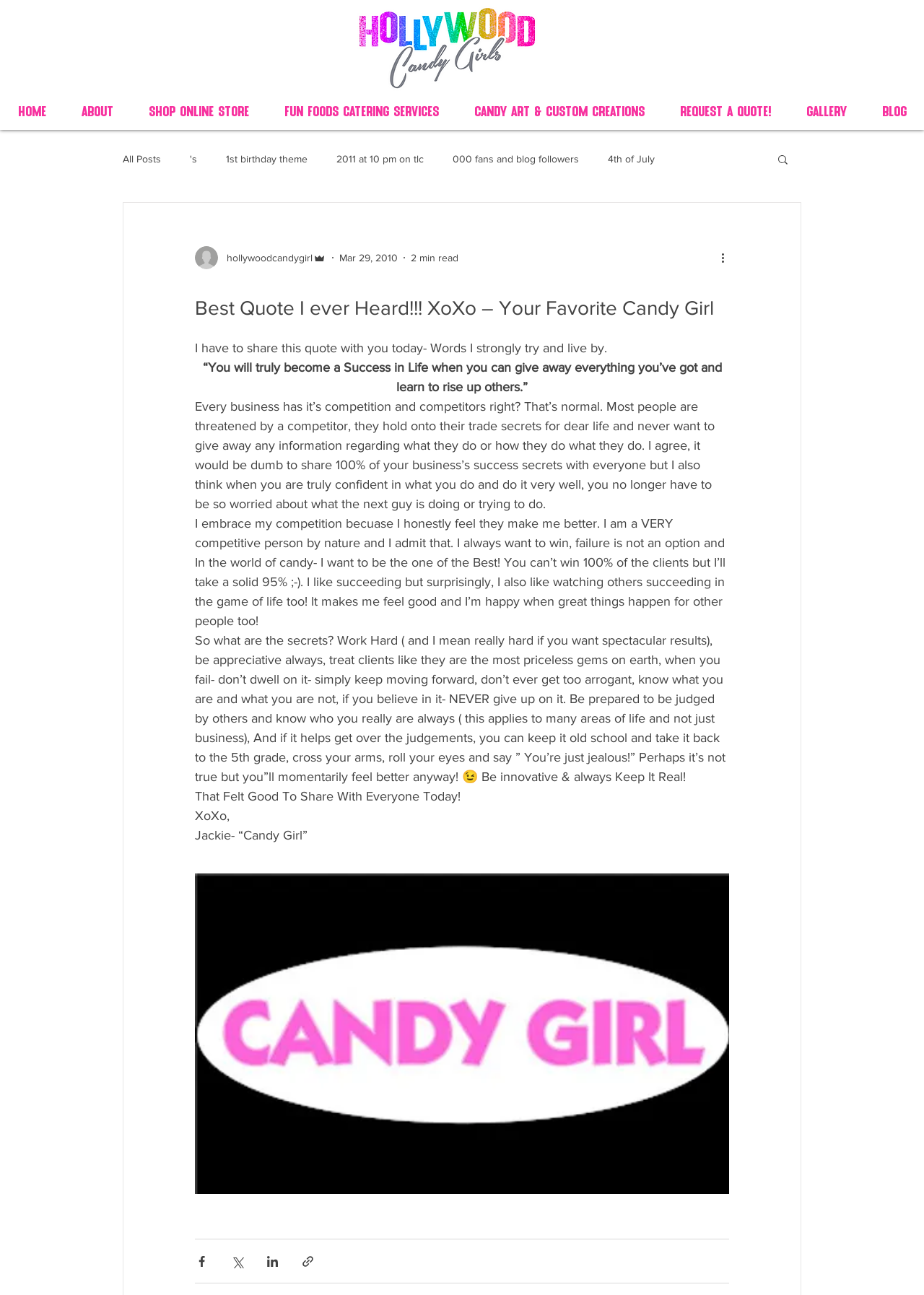Please identify the bounding box coordinates of the element I should click to complete this instruction: 'Click the 'Home' link'. The coordinates should be given as four float numbers between 0 and 1, like this: [left, top, right, bottom].

[0.0, 0.072, 0.069, 0.1]